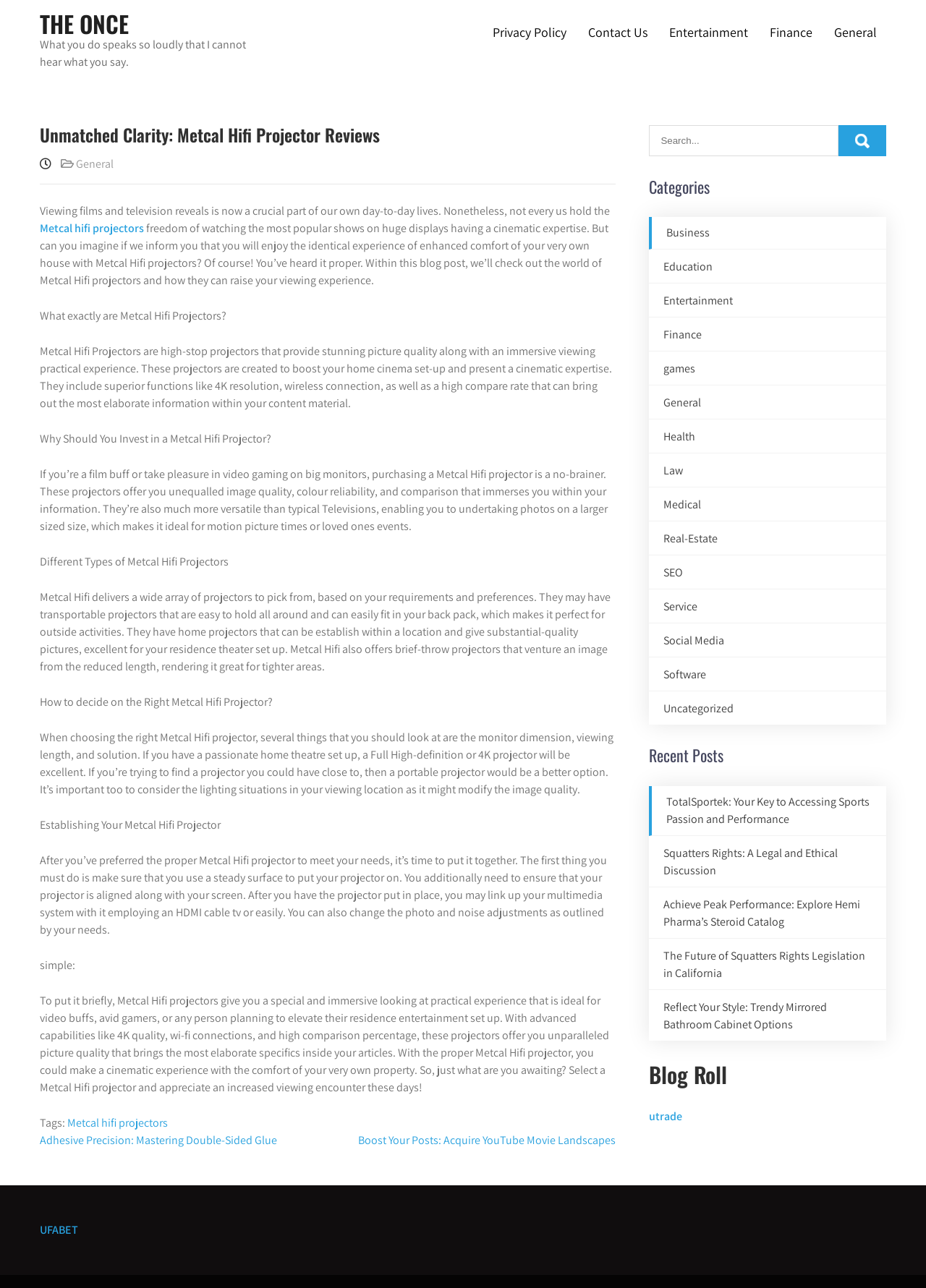Give a one-word or short phrase answer to this question: 
What is the purpose of Metcal Hifi projectors?

To provide cinematic experience